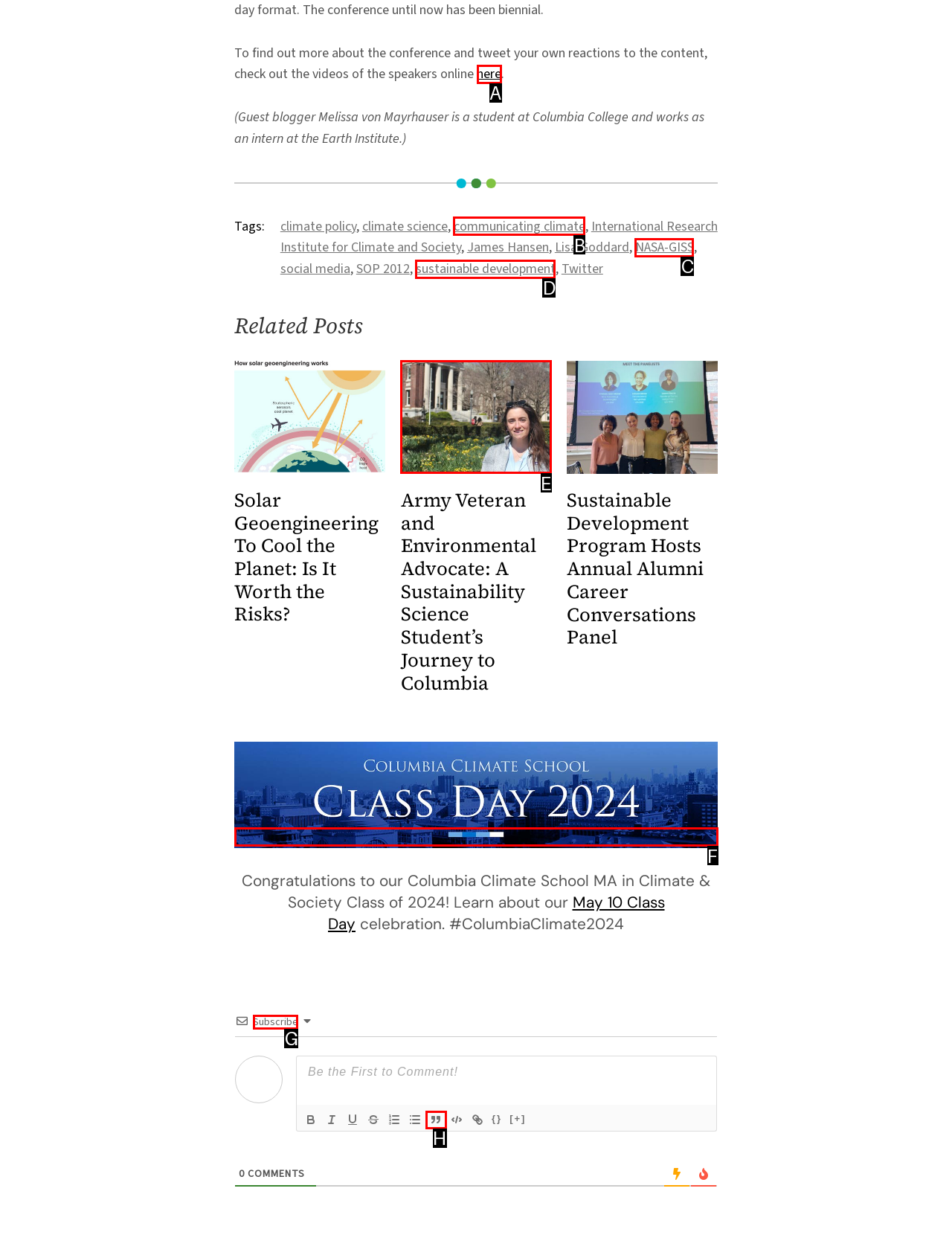Identify the HTML element to click to execute this task: Check details of Oral Steroids Stanzone 10 Respond with the letter corresponding to the proper option.

None